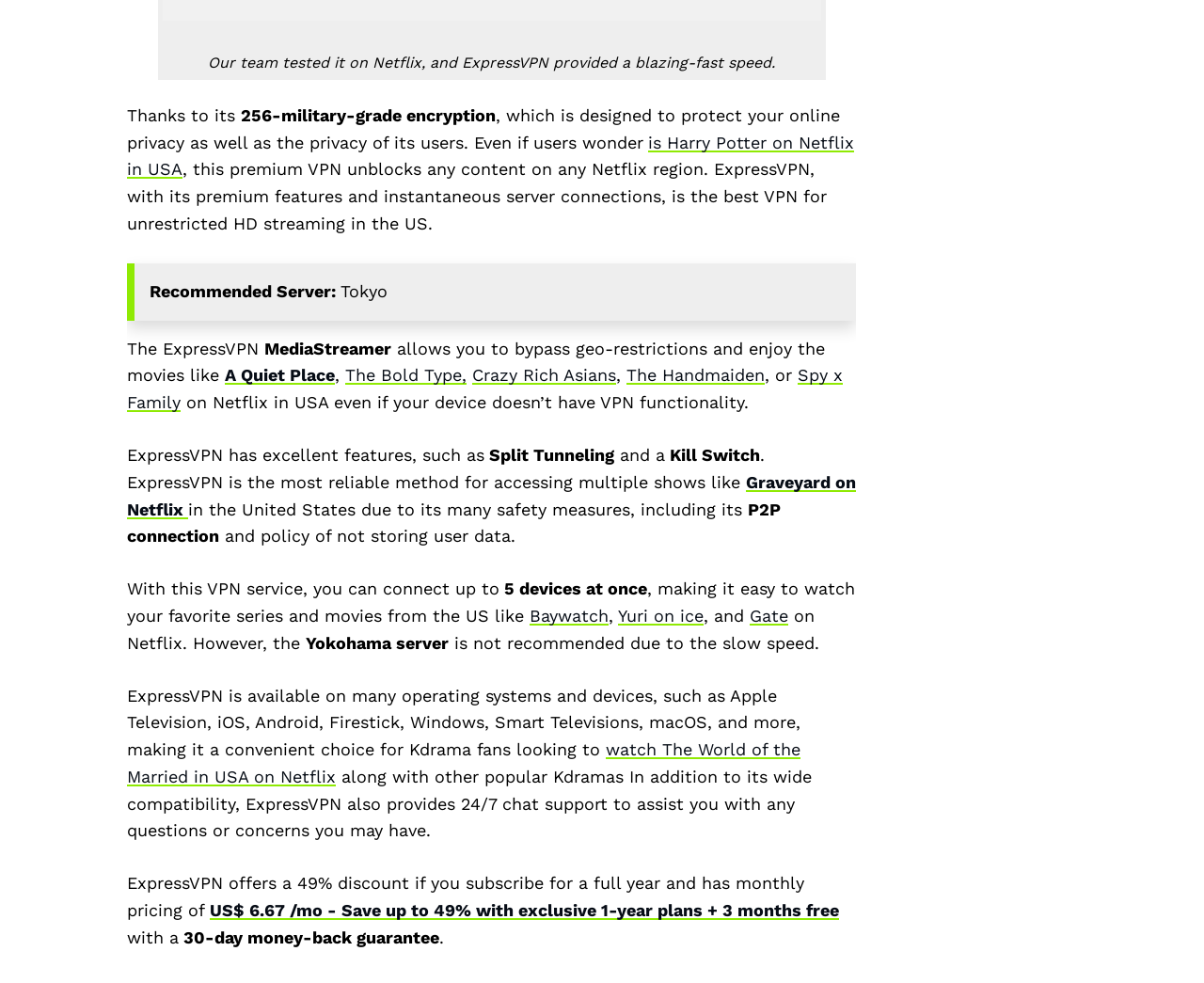What is the recommended VPN for Netflix in USA?
Using the visual information, respond with a single word or phrase.

ExpressVPN